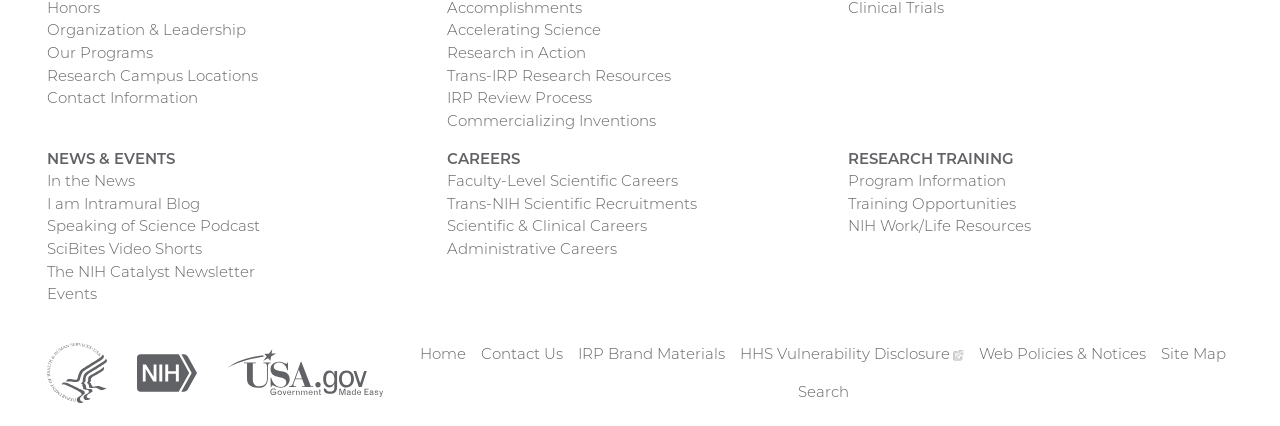Give a short answer to this question using one word or a phrase:
What is the first link in the top-left section?

Organization & Leadership